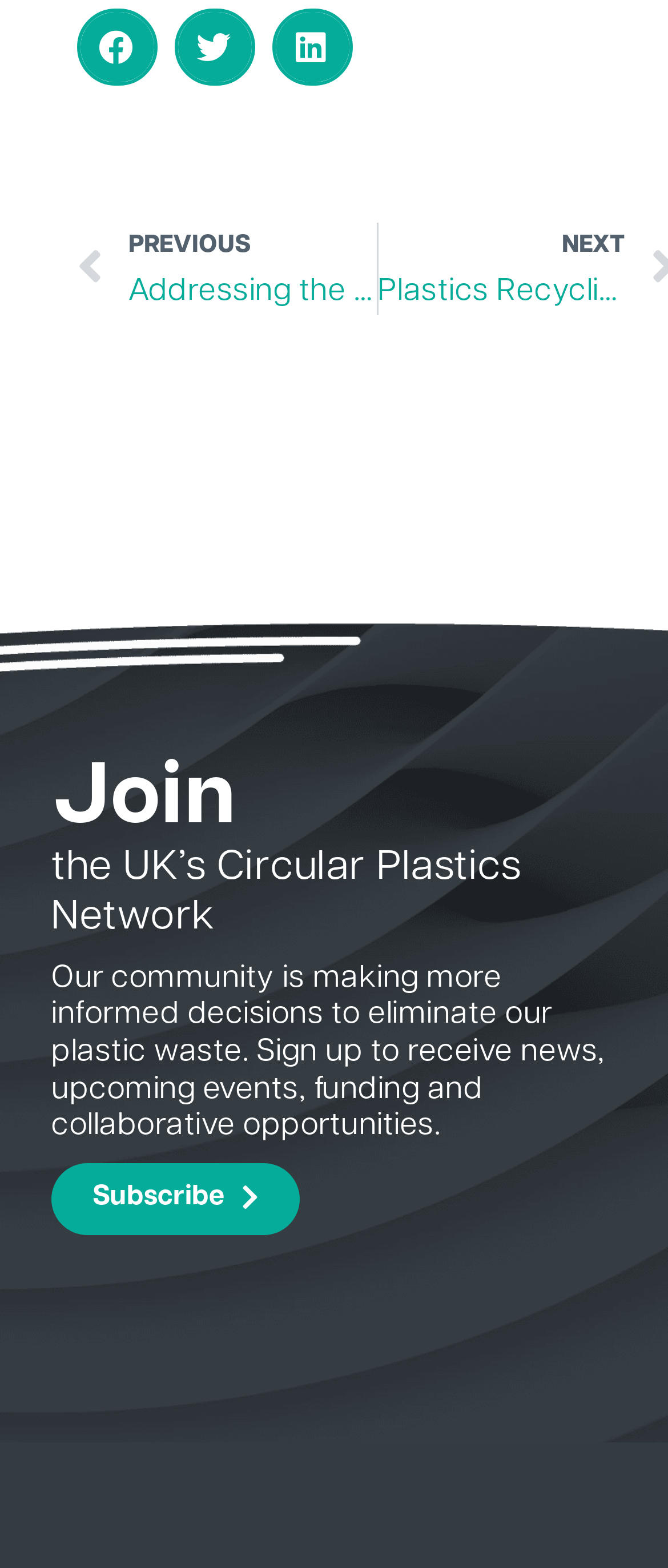What is the topic of the previous article?
From the screenshot, provide a brief answer in one word or phrase.

Microfibres